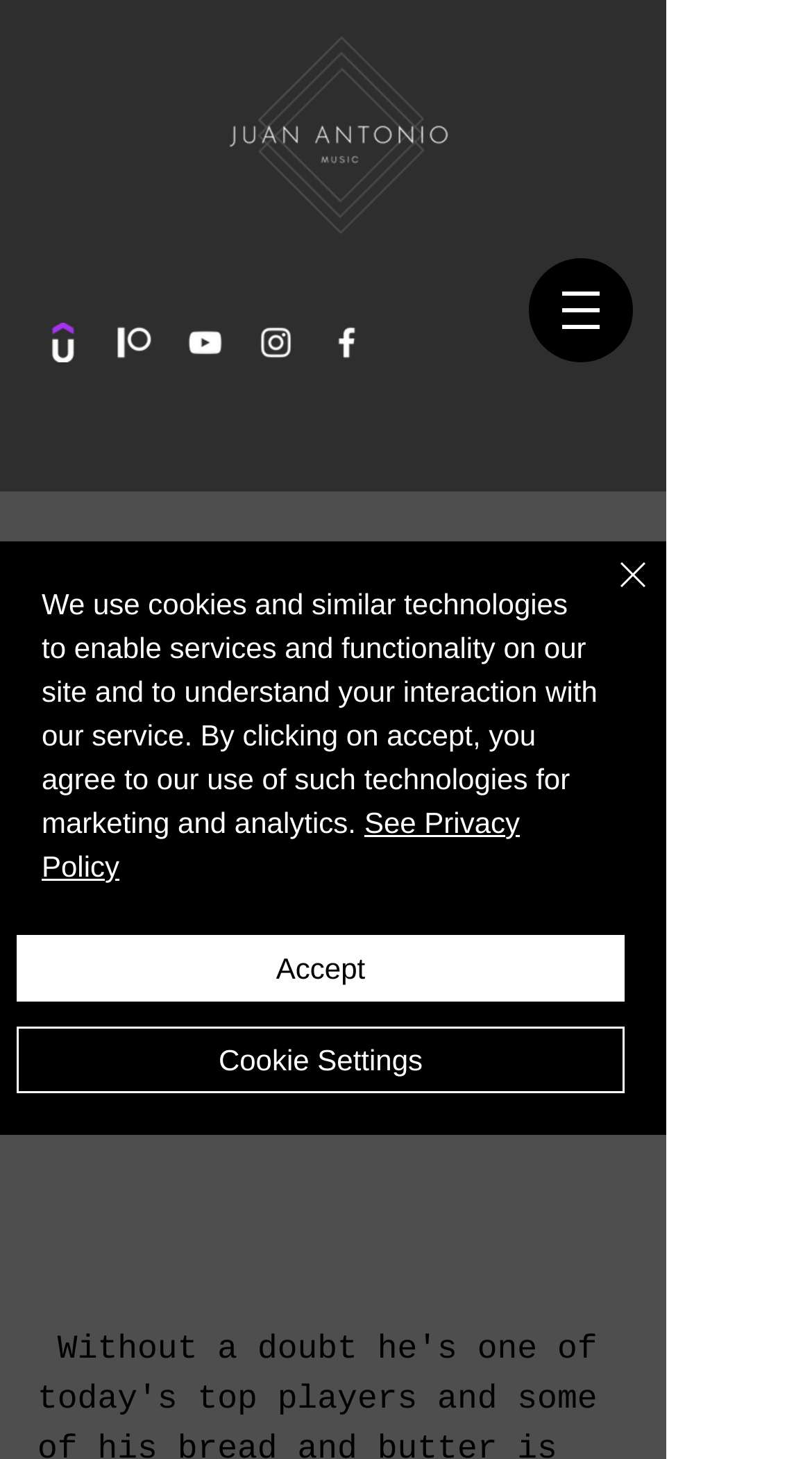Please determine the bounding box coordinates for the element with the description: "aria-label="White YouTube Icon"".

[0.228, 0.221, 0.277, 0.248]